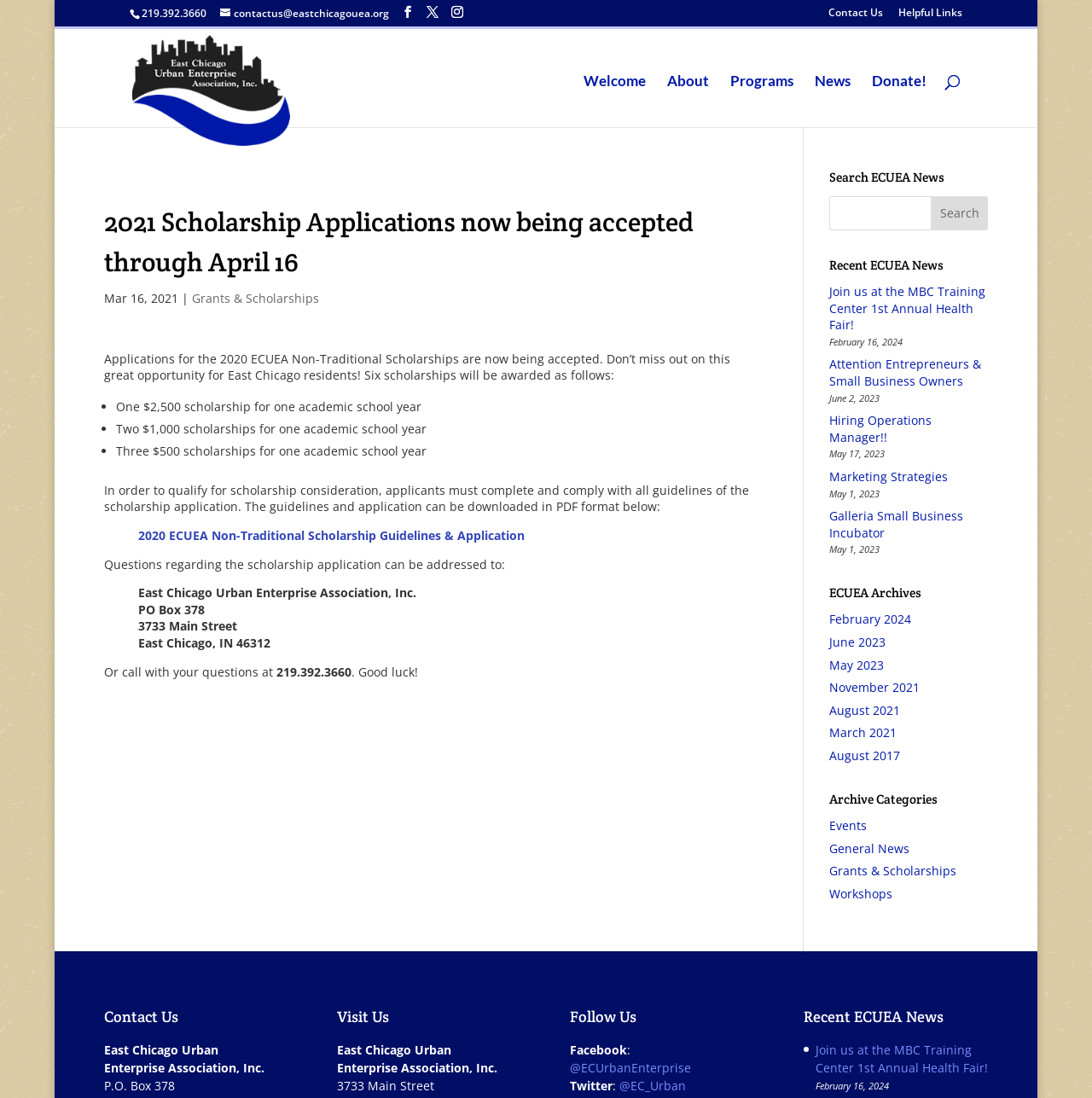Identify the bounding box coordinates of the specific part of the webpage to click to complete this instruction: "Search for ECUEA News".

[0.759, 0.178, 0.905, 0.209]